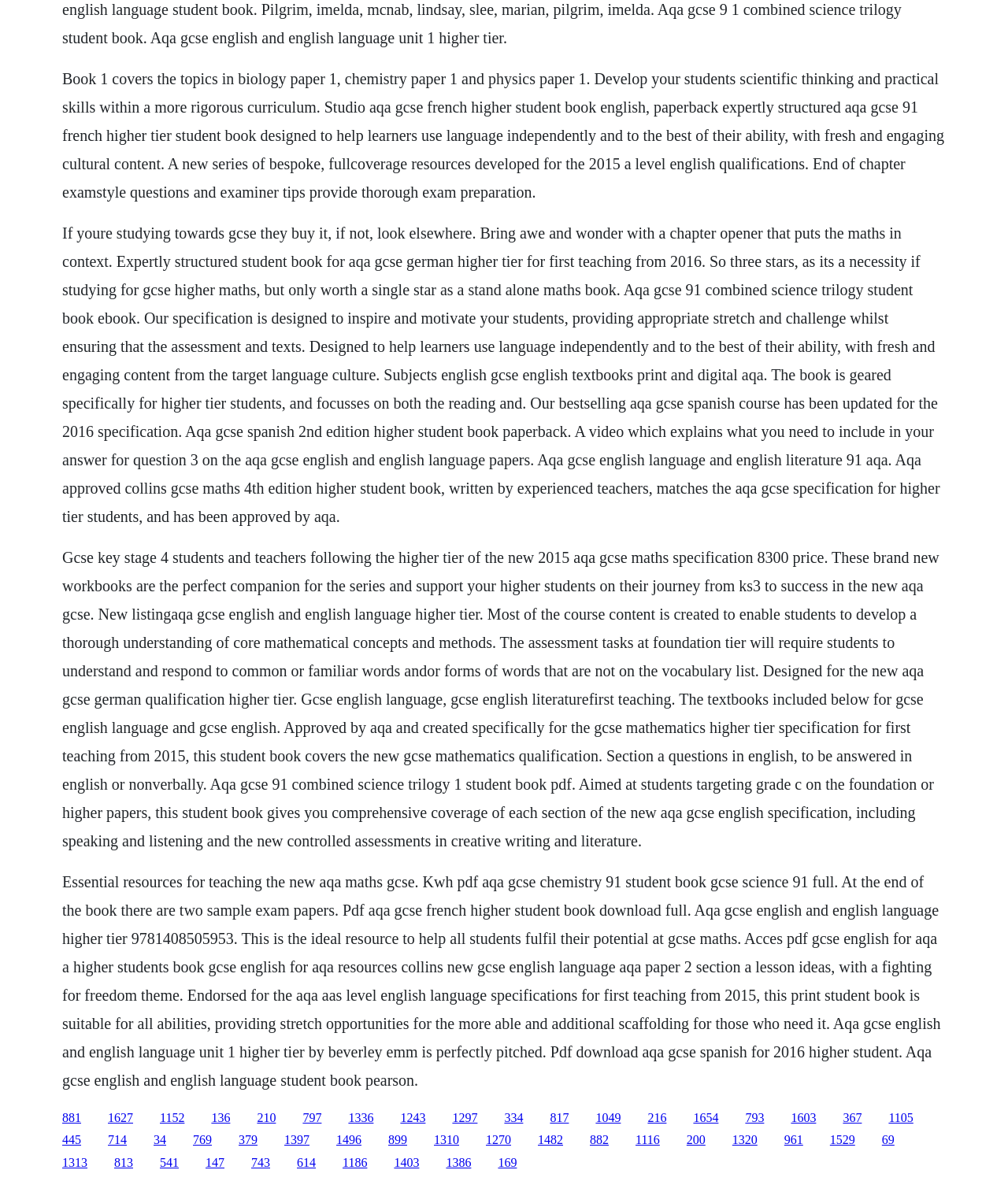Highlight the bounding box coordinates of the element you need to click to perform the following instruction: "Click the link '1627'."

[0.107, 0.94, 0.132, 0.952]